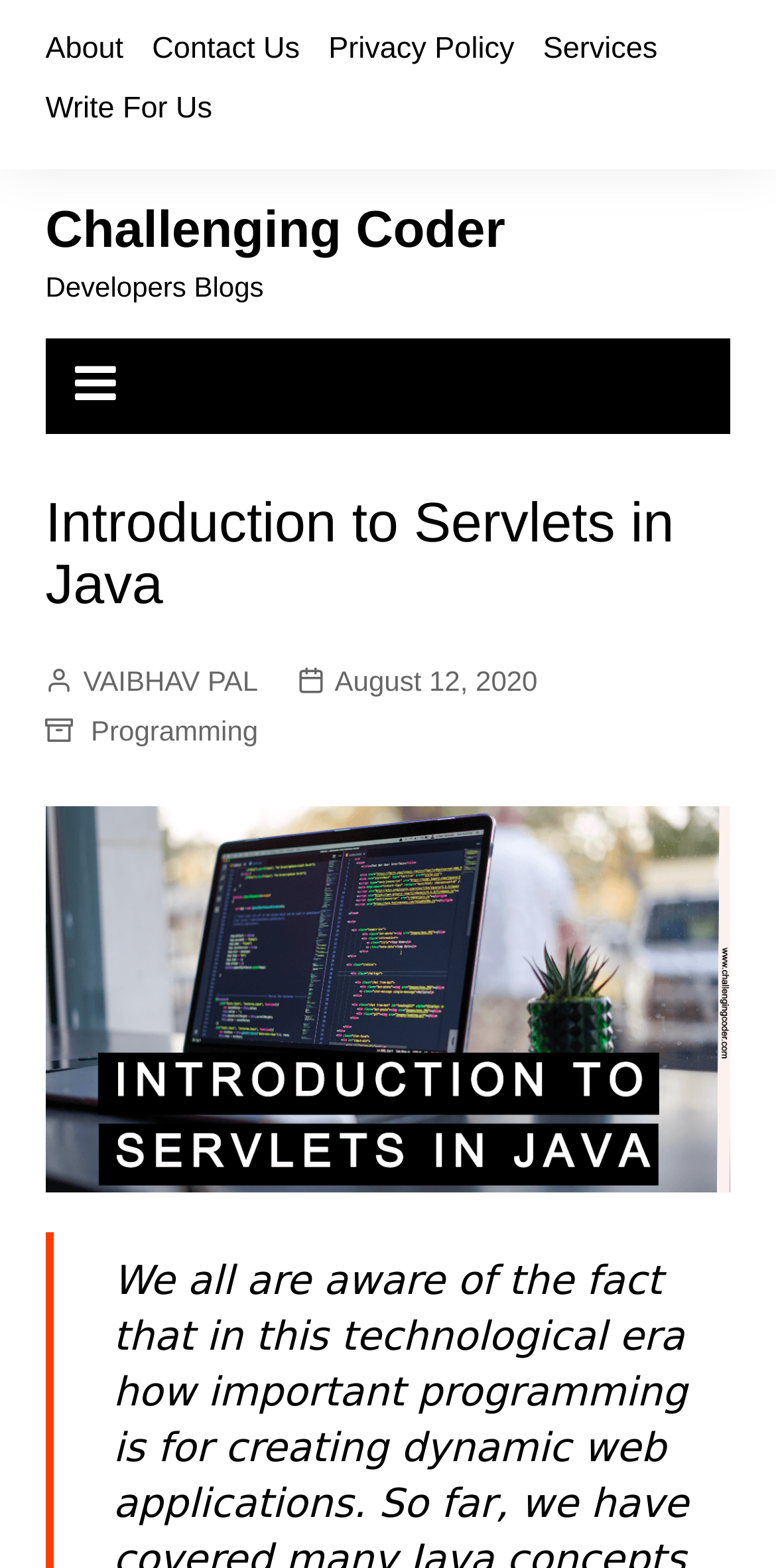Generate a thorough explanation of the webpage's elements.

The webpage is titled "Introduction to Servlets in Java - Challenging Coder" and appears to be a blog post or article. At the top, there are five links: "About", "Contact Us", "Privacy Policy", "Services", and "Write For Us", which are evenly spaced and aligned horizontally. Below these links, there is a larger link to "Challenging Coder" that spans almost the entire width of the page.

To the right of the "Challenging Coder" link, there is a static text element that reads "Developers Blogs". Below this text, there is a small icon represented by the Unicode character "\uf0c9". 

The main content of the page begins with a heading that reads "Introduction to Servlets in Java". Below the heading, there is a link to the author's name, "VAIBHAV PAL", and a link to the publication date, "August 12, 2020", which includes a time element. There is also a link to the category "Programming" on the same line.

The main content of the page is accompanied by a large figure that spans almost the entire width of the page, which contains an image related to the topic "Introduction to Servlets in Java".